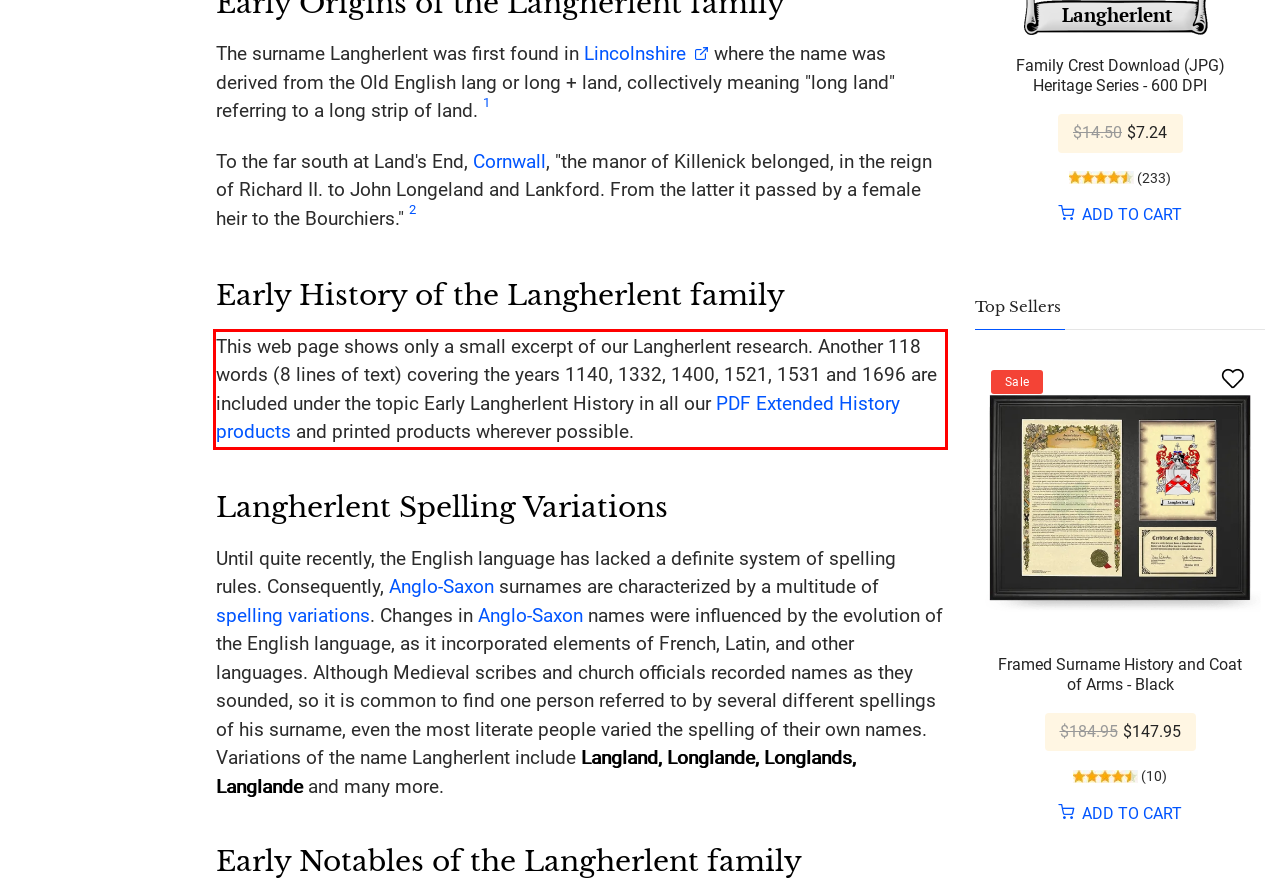Analyze the screenshot of the webpage and extract the text from the UI element that is inside the red bounding box.

This web page shows only a small excerpt of our Langherlent research. Another 118 words (8 lines of text) covering the years 1140, 1332, 1400, 1521, 1531 and 1696 are included under the topic Early Langherlent History in all our PDF Extended History products and printed products wherever possible.